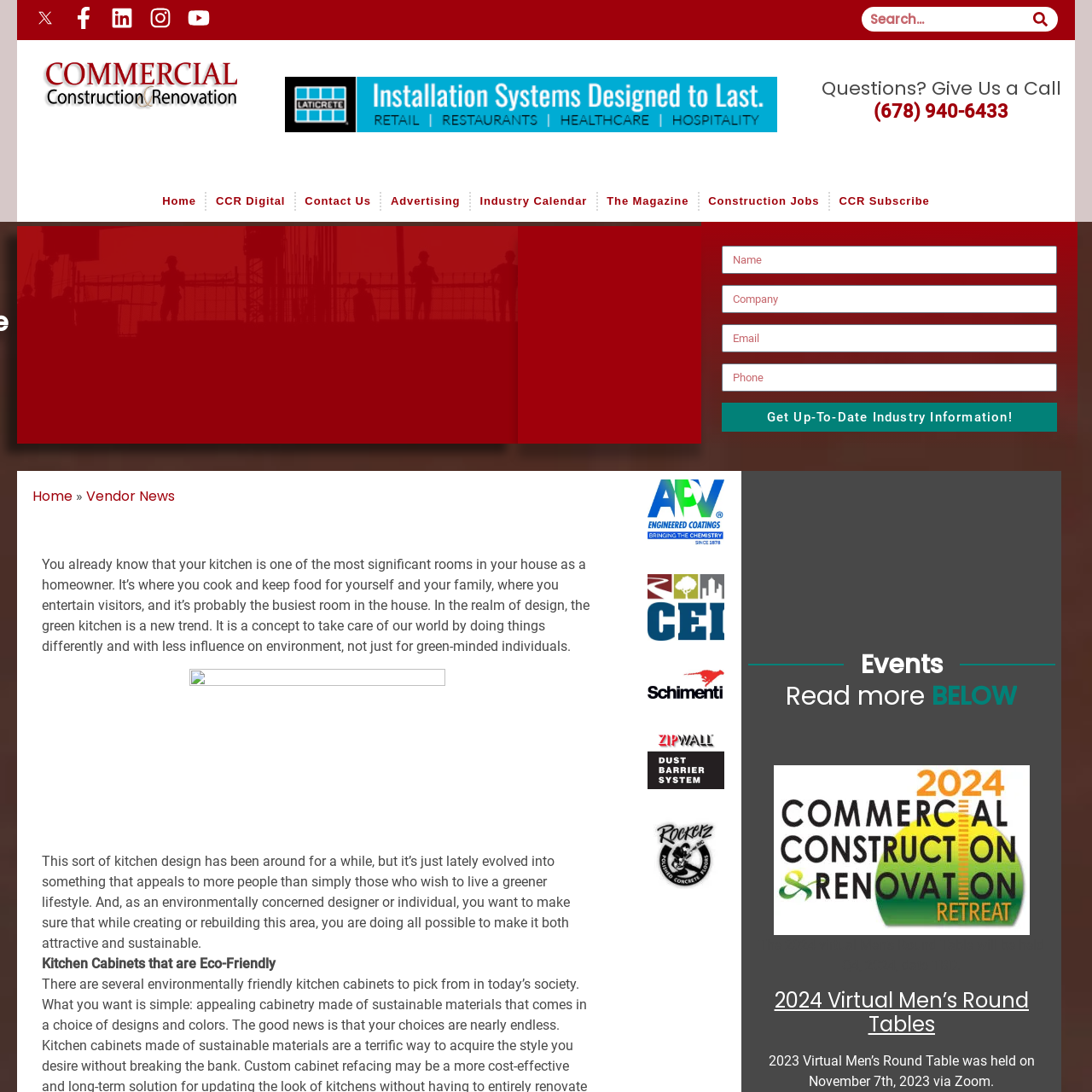Please provide a comprehensive description of the image that is enclosed within the red boundary.

The image features a sleek and modern design that emphasizes eco-friendly kitchen elements, aligning with the article's focus on sustainable kitchen design ideas. The graphical representation showcases various components of a kitchen, highlighting a commitment to environmental responsibility. This image is situated within a section titled "Sponsors" on the webpage dedicated to "Kitchen Design Ideas That Are Eco-Friendly," reflecting the article's intention to promote sustainable practices in home design. The aesthetic suggests a blend of functionality and style, catering to homeowners interested in making greener choices while renovating or designing their kitchens.